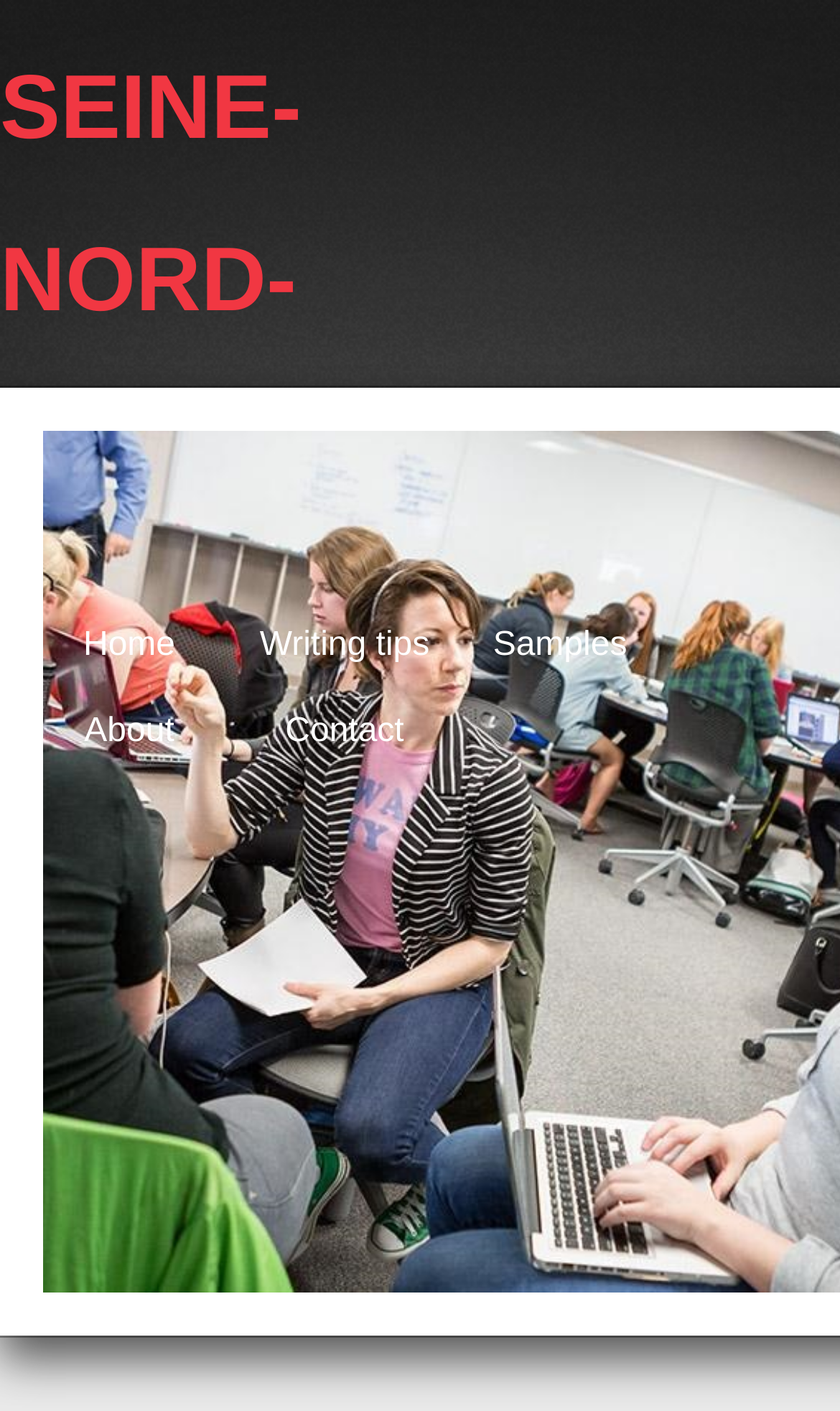Given the element description "seine-nord-europe" in the screenshot, predict the bounding box coordinates of that UI element.

[0.0, 0.0, 0.7, 0.382]